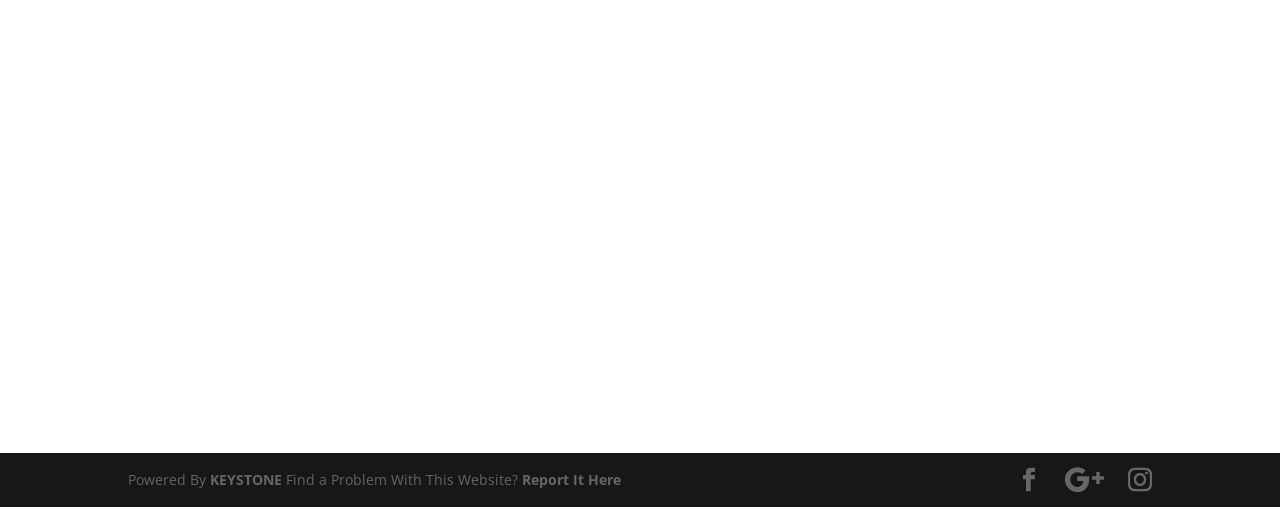Please identify the bounding box coordinates of the clickable region that I should interact with to perform the following instruction: "click the KEYSTONE link". The coordinates should be expressed as four float numbers between 0 and 1, i.e., [left, top, right, bottom].

[0.164, 0.928, 0.22, 0.965]